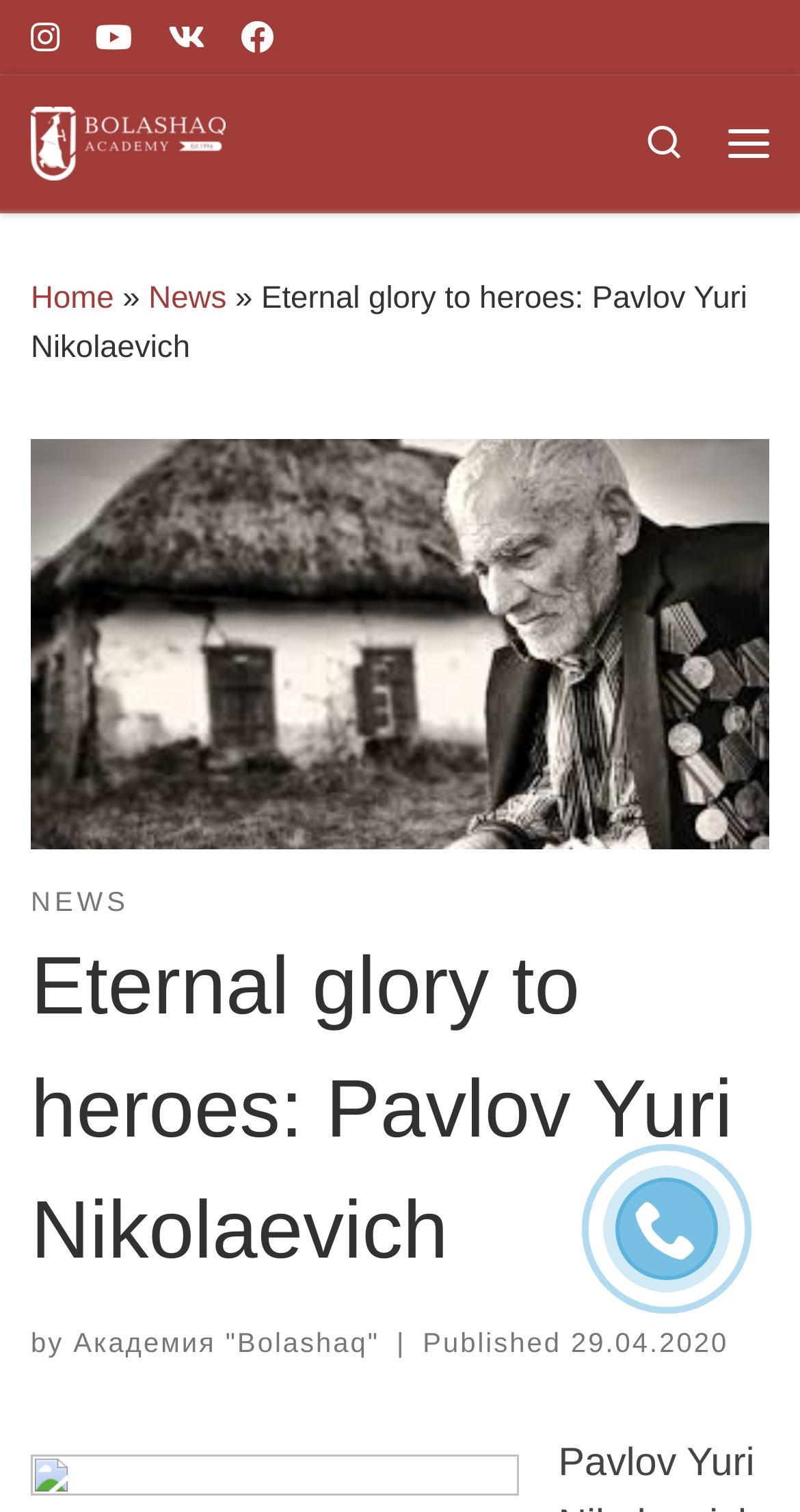Identify and provide the main heading of the webpage.

Eternal glory to heroes: Pavlov Yuri Nikolaevich